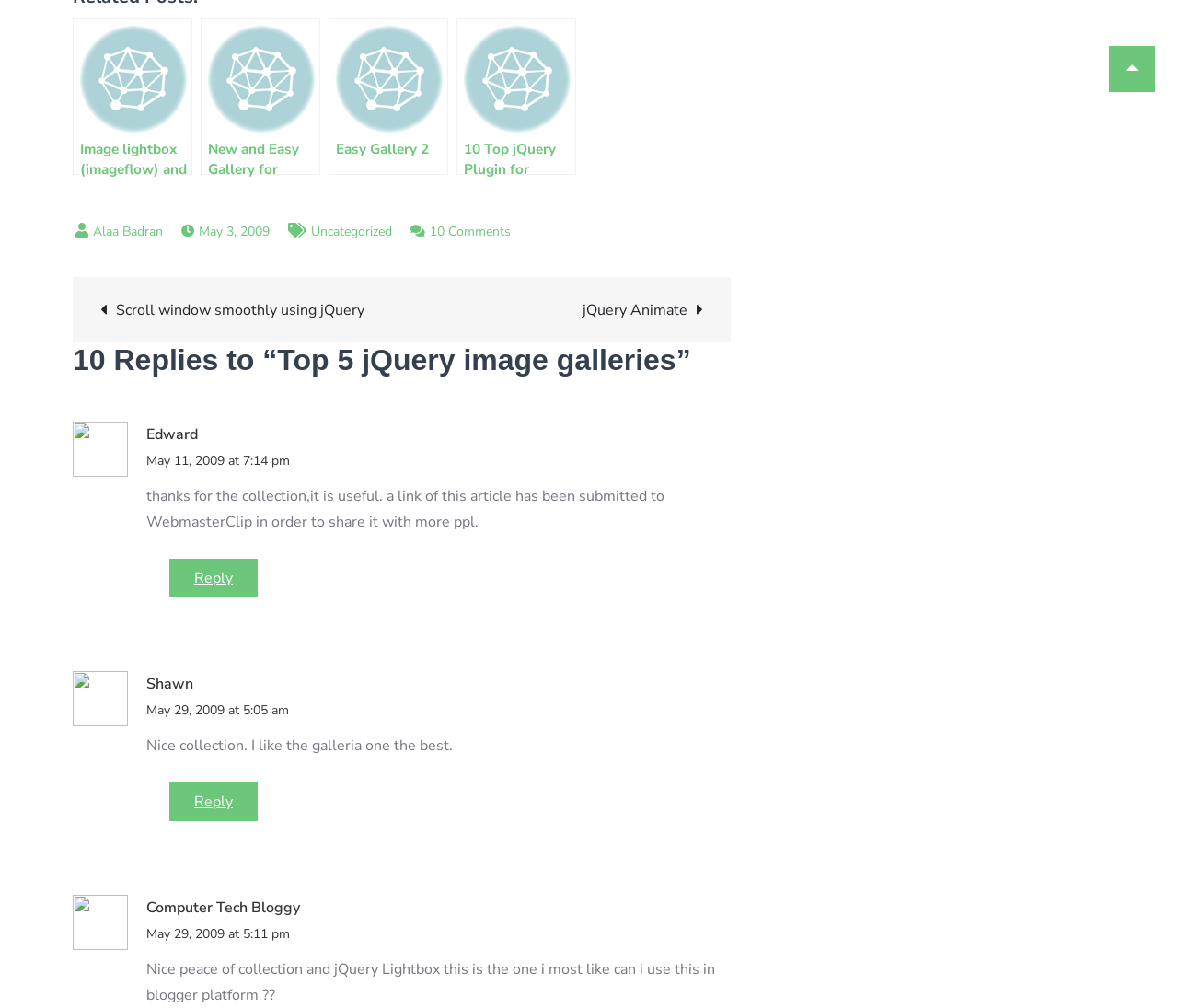What is the topic of the blog post?
Using the image as a reference, answer the question with a short word or phrase.

jQuery image galleries